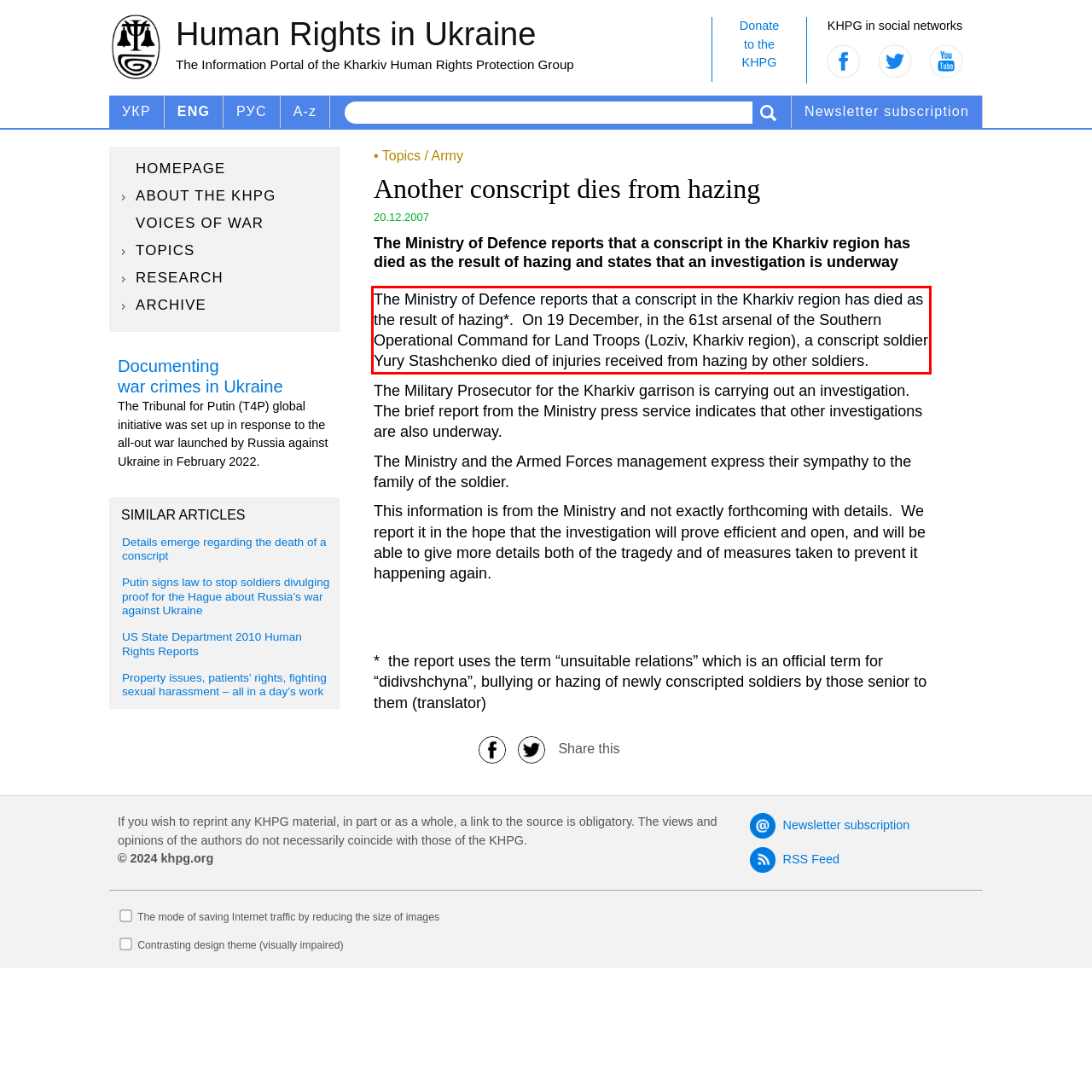The screenshot you have been given contains a UI element surrounded by a red rectangle. Use OCR to read and extract the text inside this red rectangle.

The Ministry of Defence reports that a conscript in the Kharkiv region has died as the result of hazing*. On 19 December, in the 61st arsenal of the Southern Operational Command for Land Troops (Loziv, Kharkiv region), a conscript soldier Yury Stashchenko died of injuries received from hazing by other soldiers.